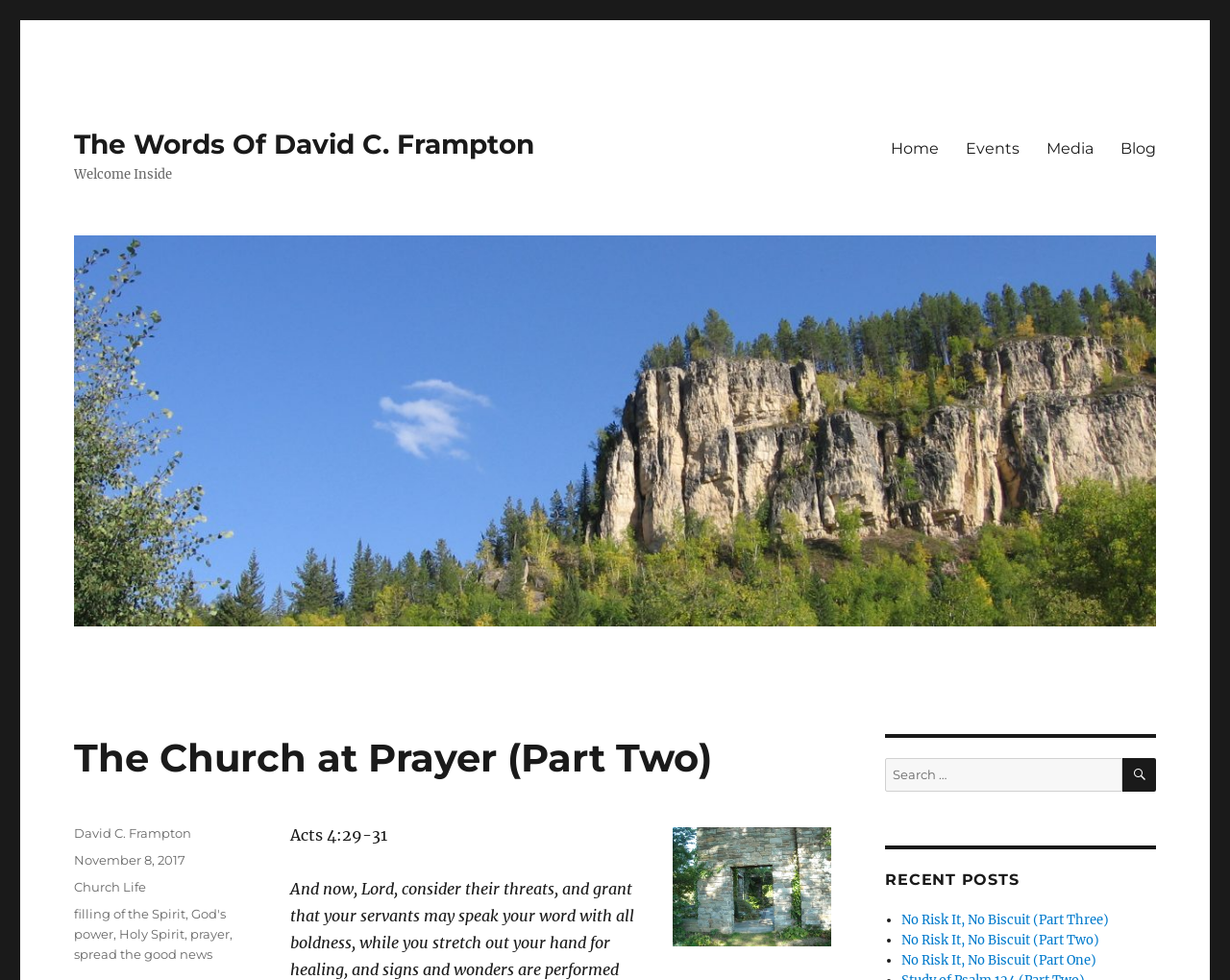Determine the main heading text of the webpage.

The Church at Prayer (Part Two)